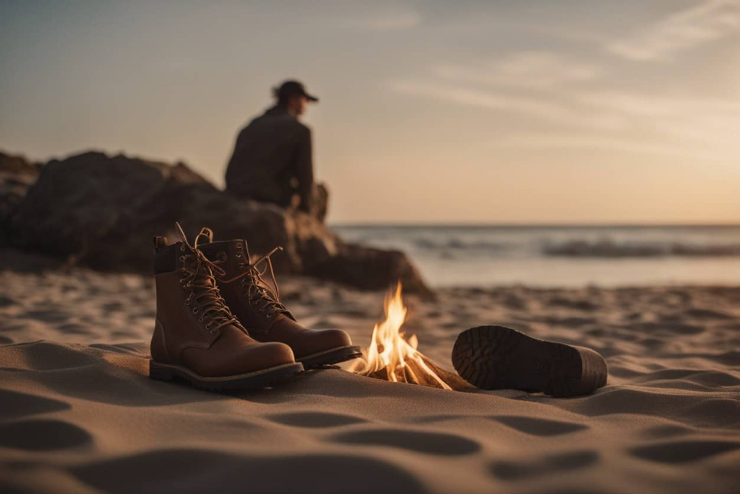Observe the image and answer the following question in detail: What is the person in the background doing?

According to the caption, the person in the background is sitting on a rock and 'gazing out at the ocean' as the sun sets, creating a picturesque scene.